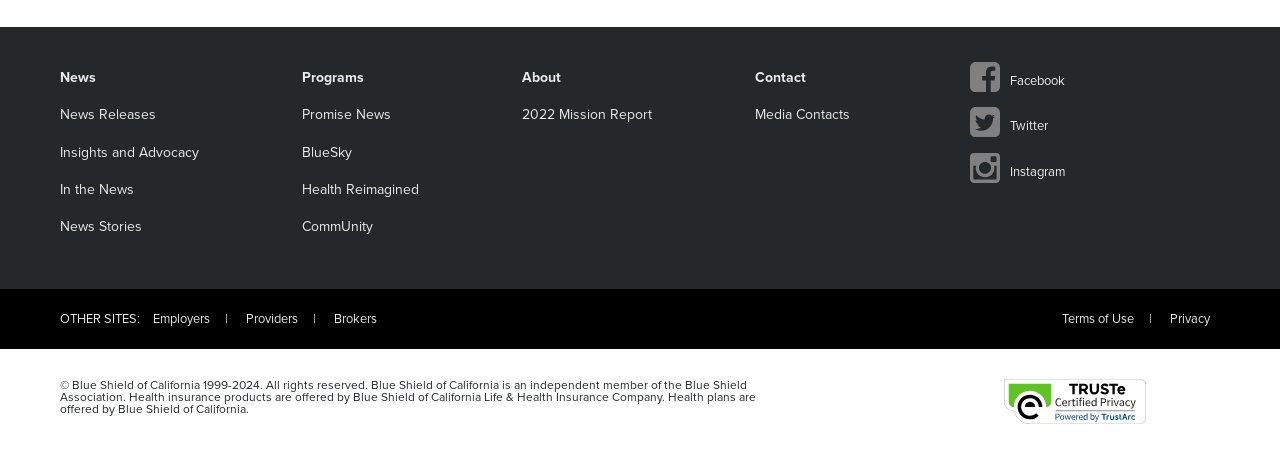Determine the bounding box of the UI element mentioned here: "News Stories". The coordinates must be in the format [left, top, right, bottom] with values ranging from 0 to 1.

[0.047, 0.48, 0.111, 0.526]